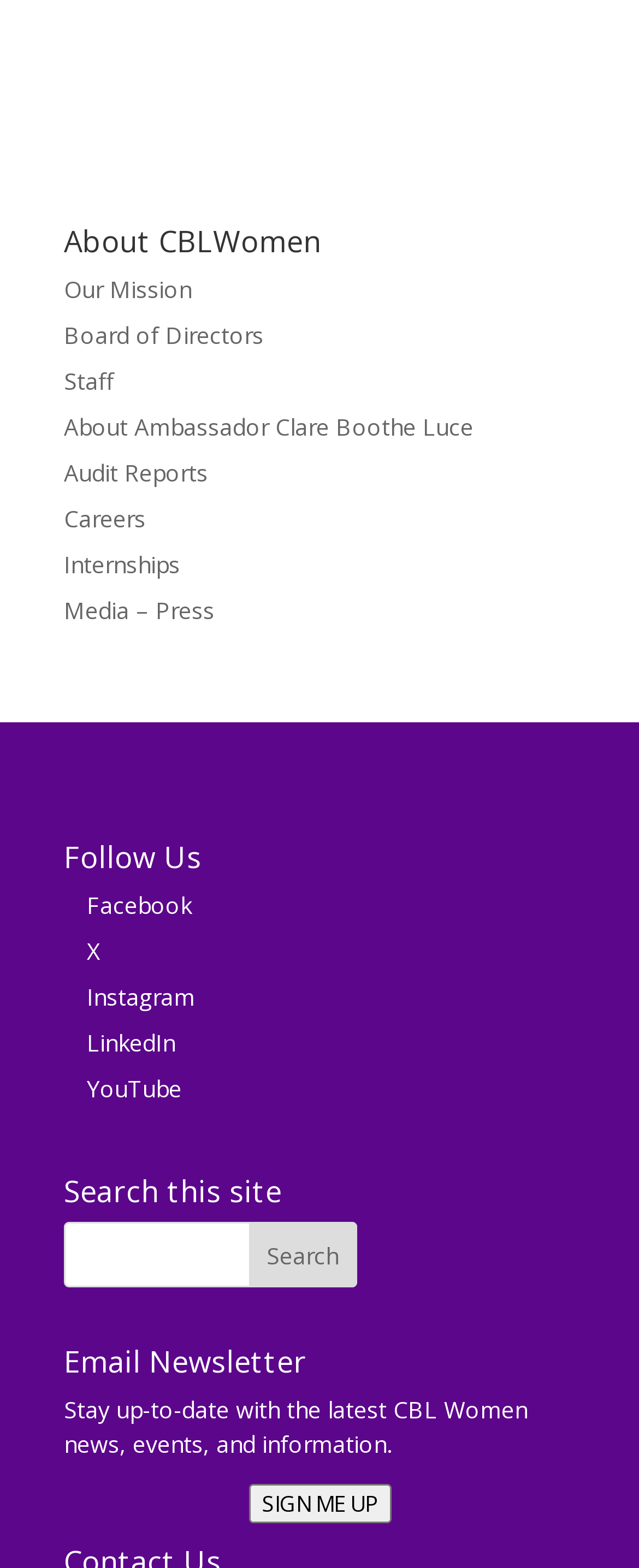Please identify the bounding box coordinates of the area that needs to be clicked to follow this instruction: "Click on Our Mission".

[0.1, 0.174, 0.3, 0.194]